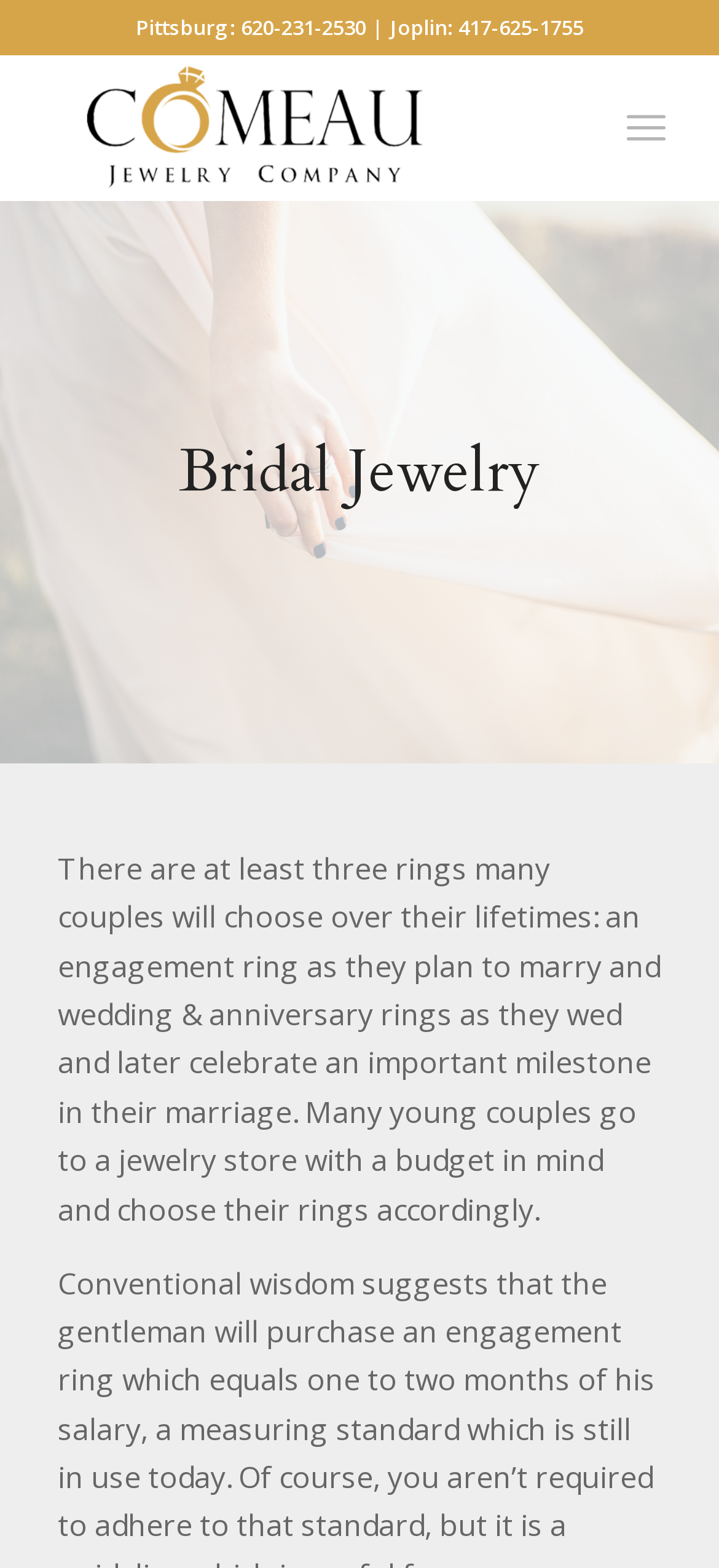Given the following UI element description: "alt="Comeau Jewelry Company" title="logo-sm"", find the bounding box coordinates in the webpage screenshot.

[0.075, 0.034, 0.755, 0.128]